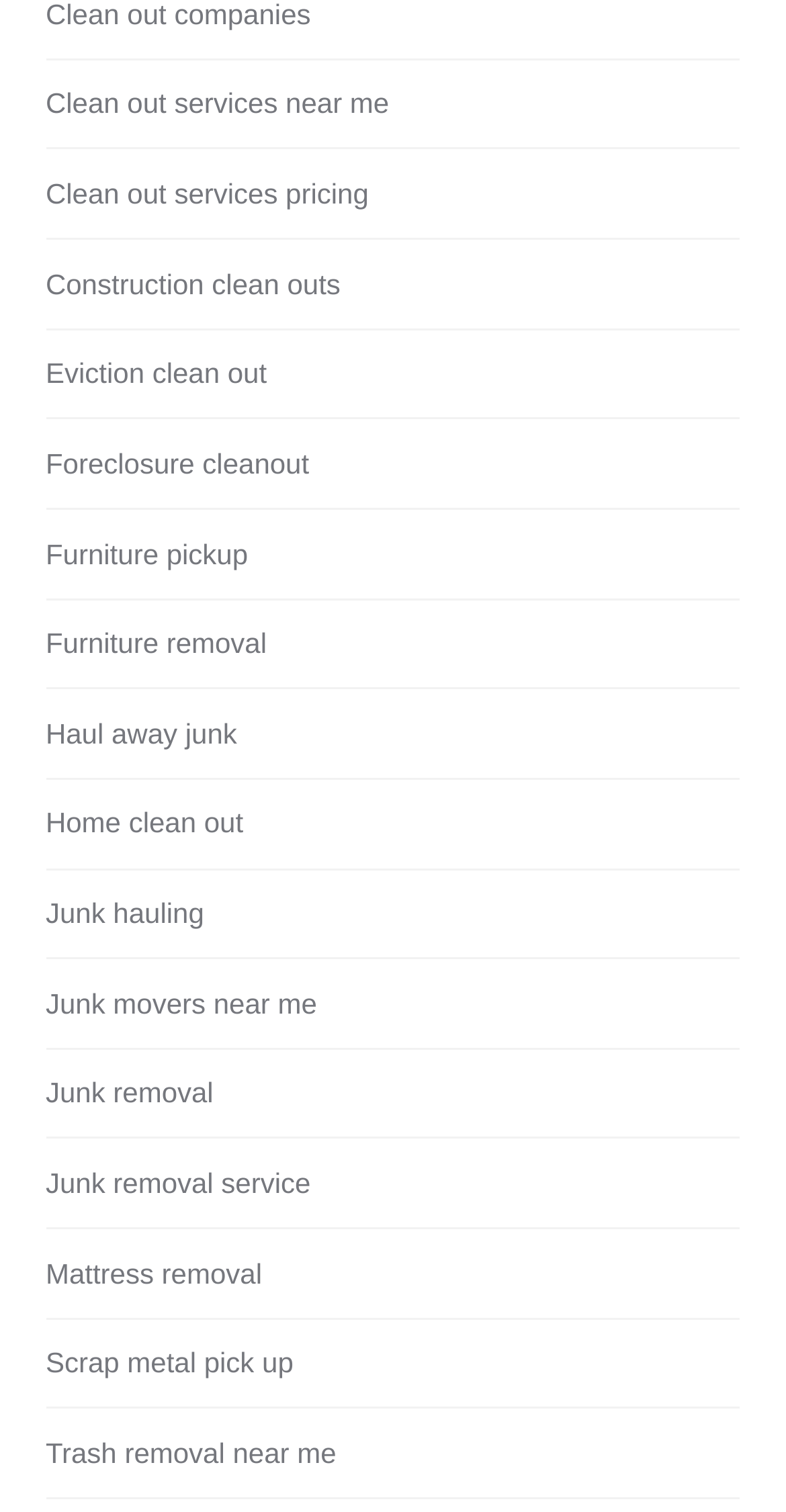Using the element description: "Clean out services near me", determine the bounding box coordinates. The coordinates should be in the format [left, top, right, bottom], with values between 0 and 1.

[0.058, 0.054, 0.495, 0.084]